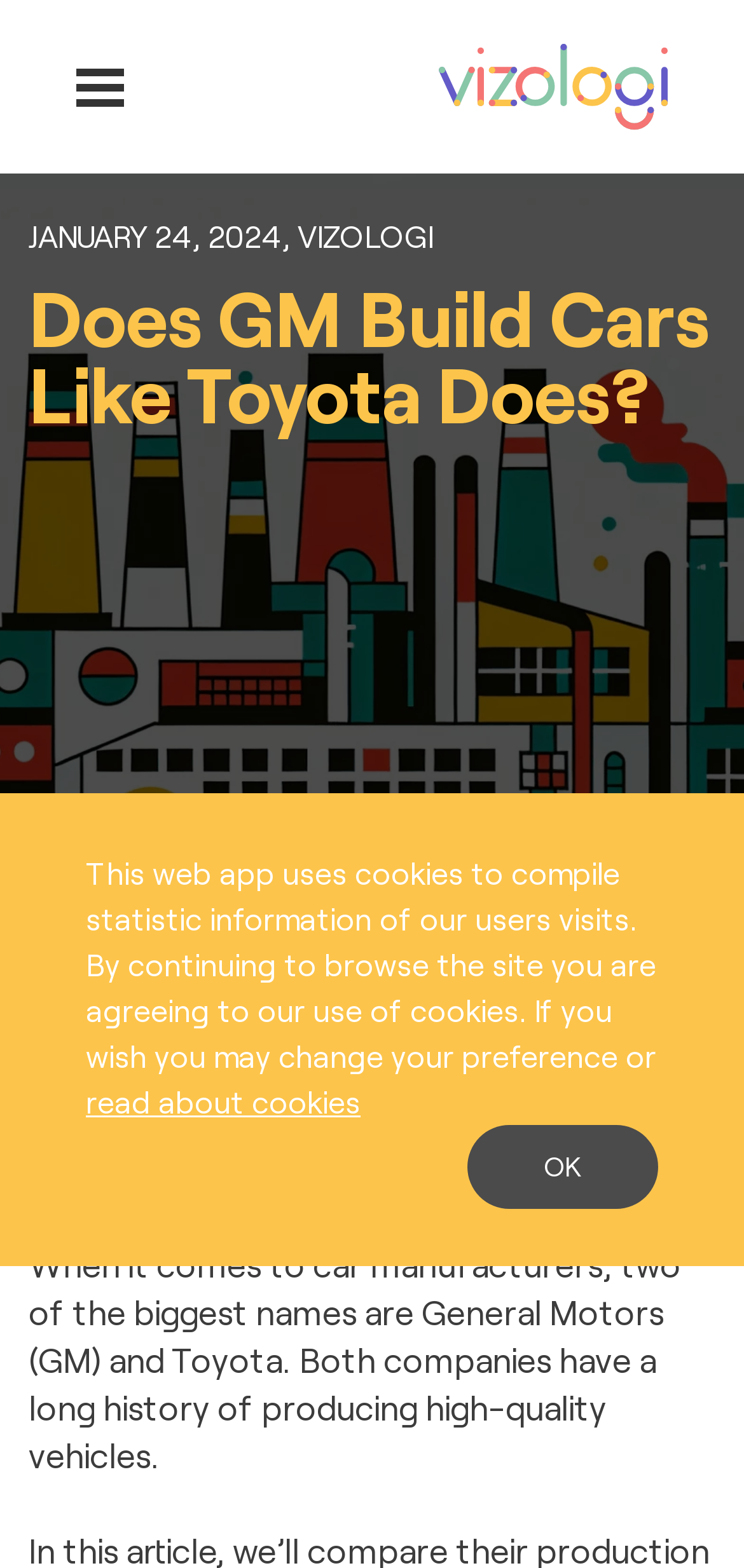Answer this question in one word or a short phrase: What is the purpose of the cookies used by this web app?

To compile statistic information